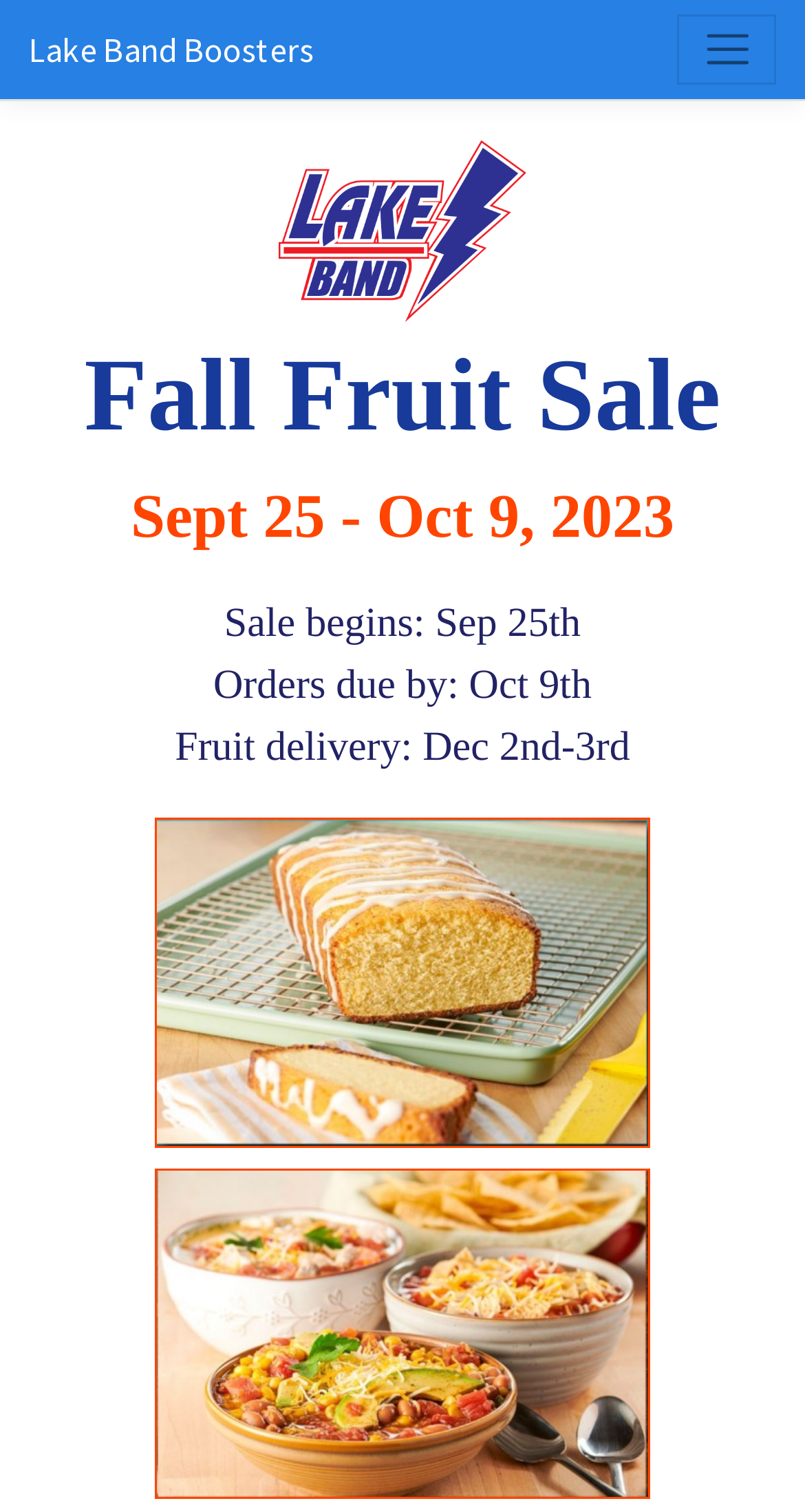When will the fruit be delivered?
Provide an in-depth and detailed answer to the question.

I found the answer by analyzing the static text elements on the webpage. The text 'Fruit delivery: Dec 2nd-3rd' clearly indicates the delivery dates for the fruit.